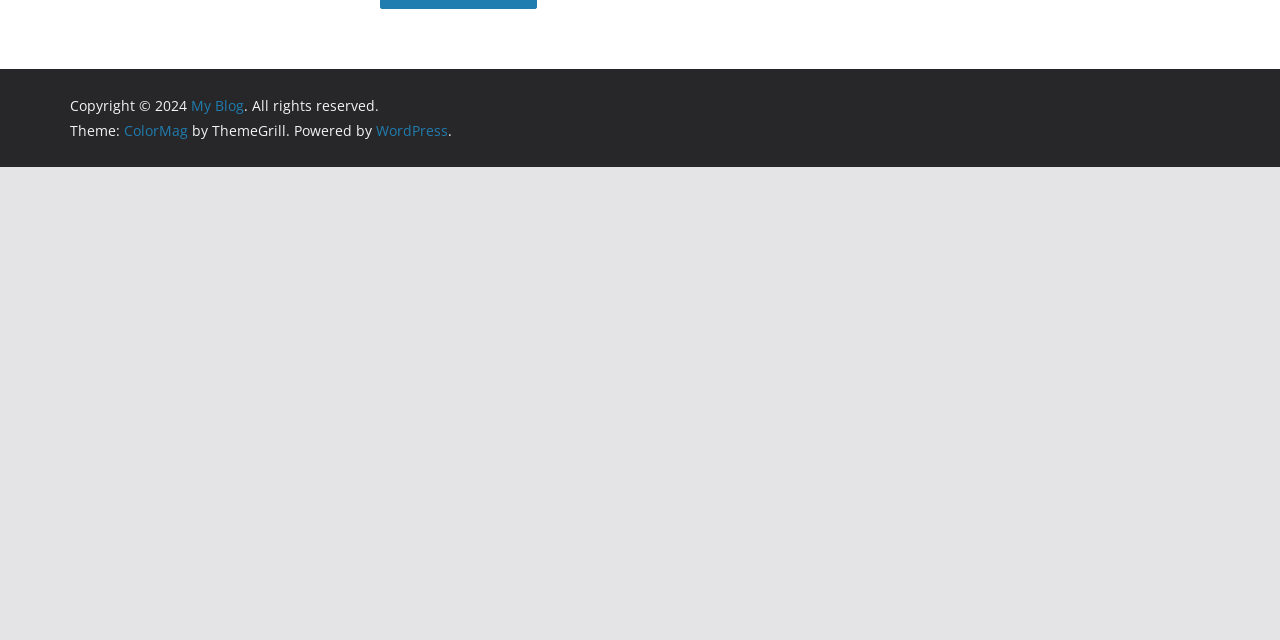Predict the bounding box coordinates of the UI element that matches this description: "ColorMag". The coordinates should be in the format [left, top, right, bottom] with each value between 0 and 1.

[0.097, 0.189, 0.147, 0.219]